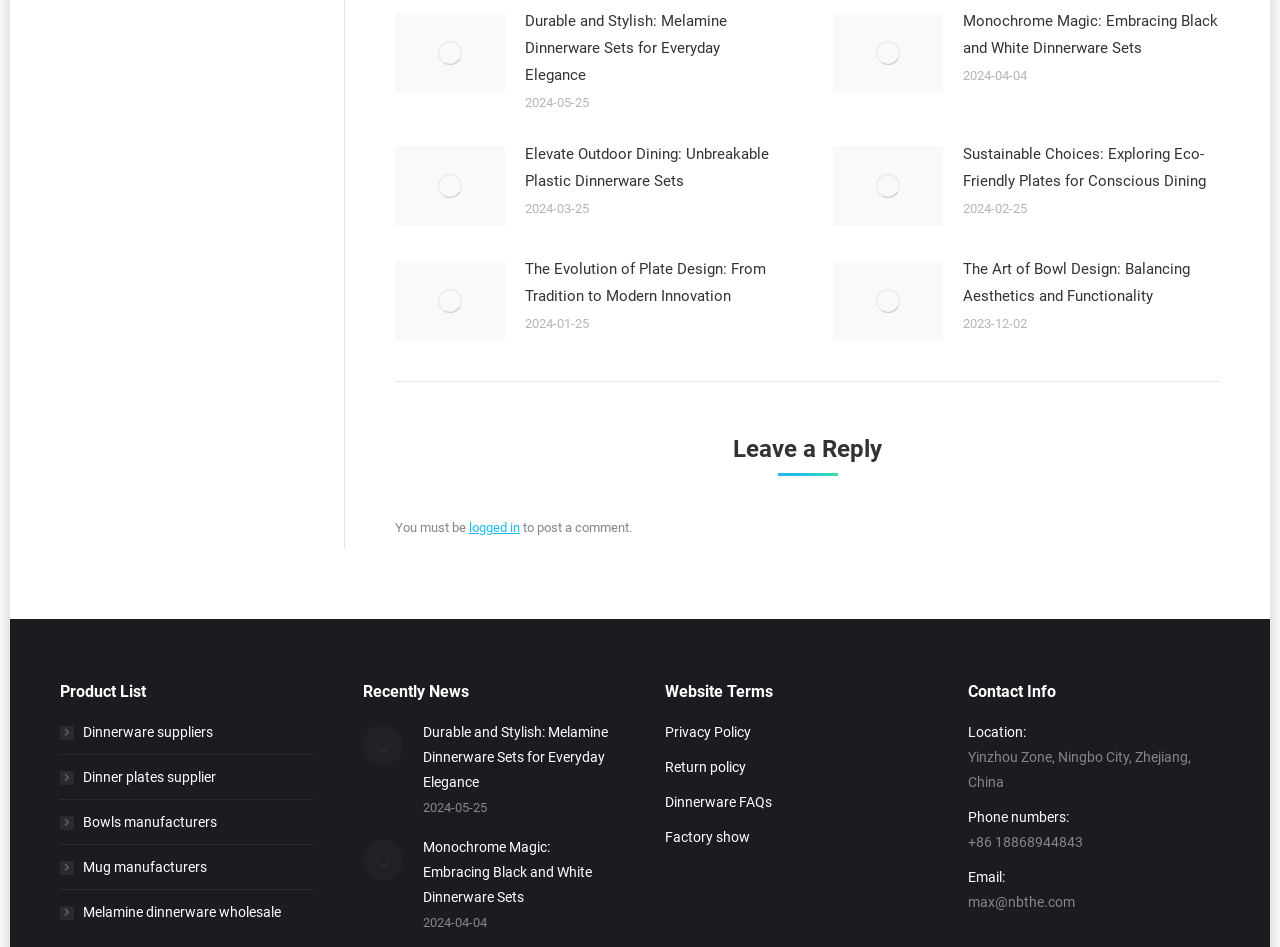Where is the company located?
Based on the screenshot, provide a one-word or short-phrase response.

Yinzhou Zone, Ningbo City, Zhejiang, China